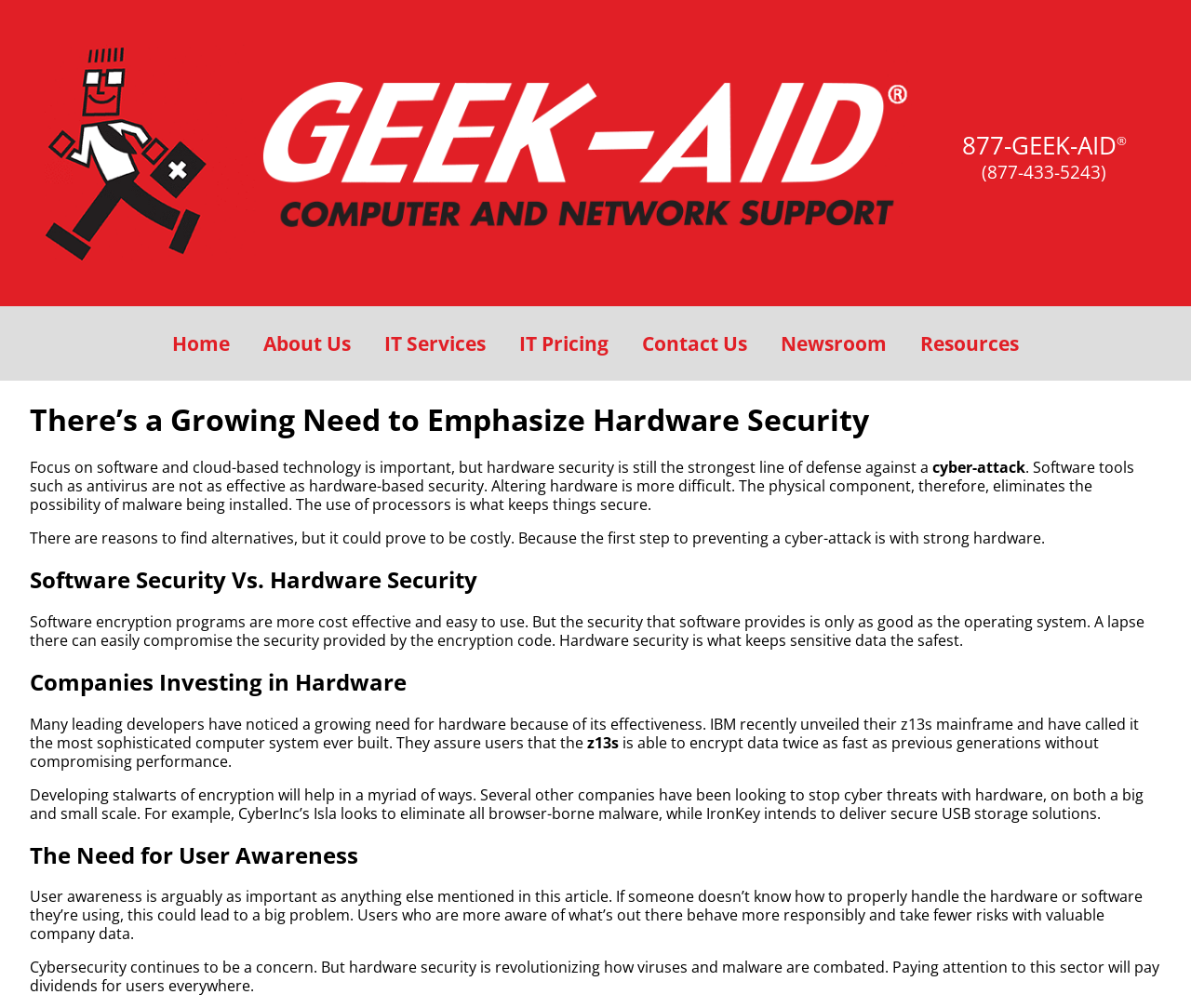Respond with a single word or phrase for the following question: 
What is the name of the mainframe mentioned in the article?

z13s